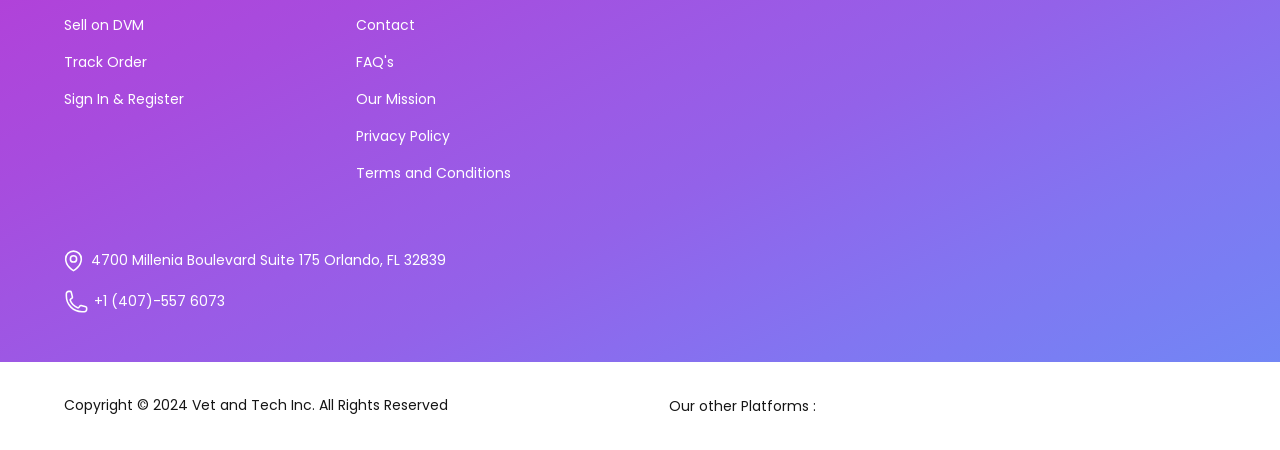Where is the company located?
Using the image provided, answer with just one word or phrase.

Orlando, FL 32839